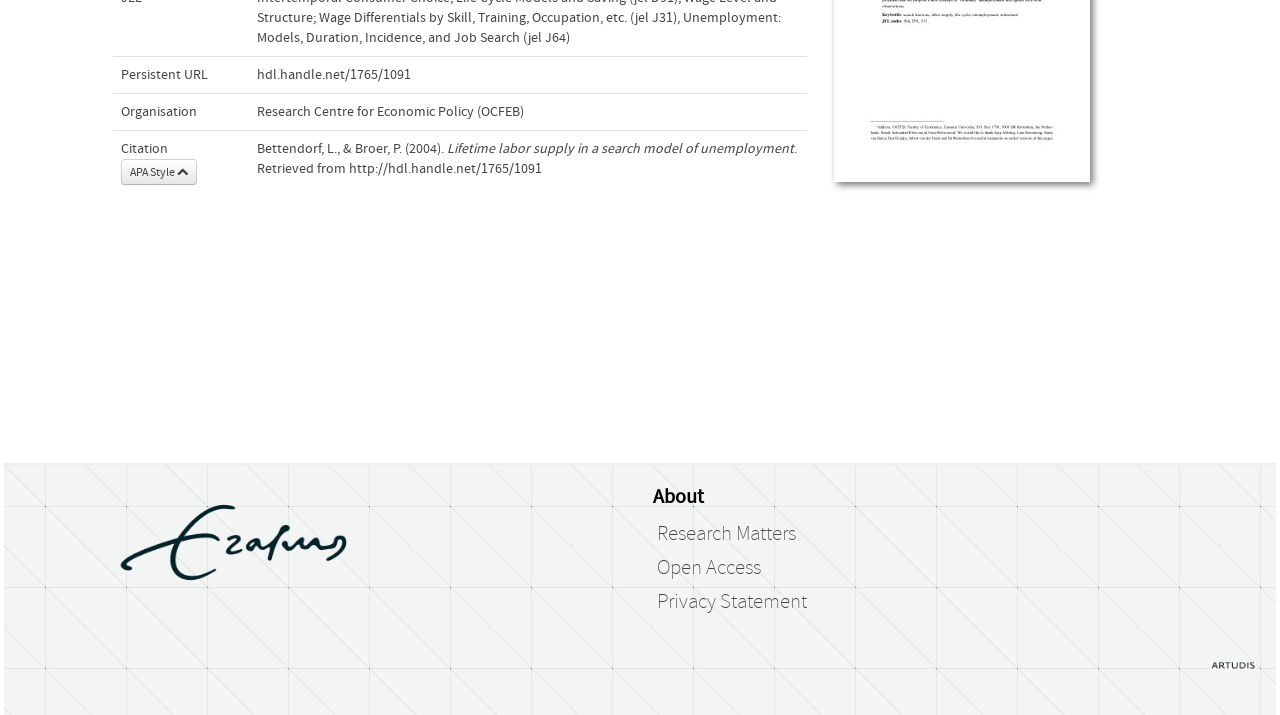From the webpage screenshot, identify the region described by hdl.handle.net/1765/1091. Provide the bounding box coordinates as (top-left x, top-left y, bottom-right x, bottom-right y), with each value being a floating point number between 0 and 1.

[0.201, 0.093, 0.321, 0.116]